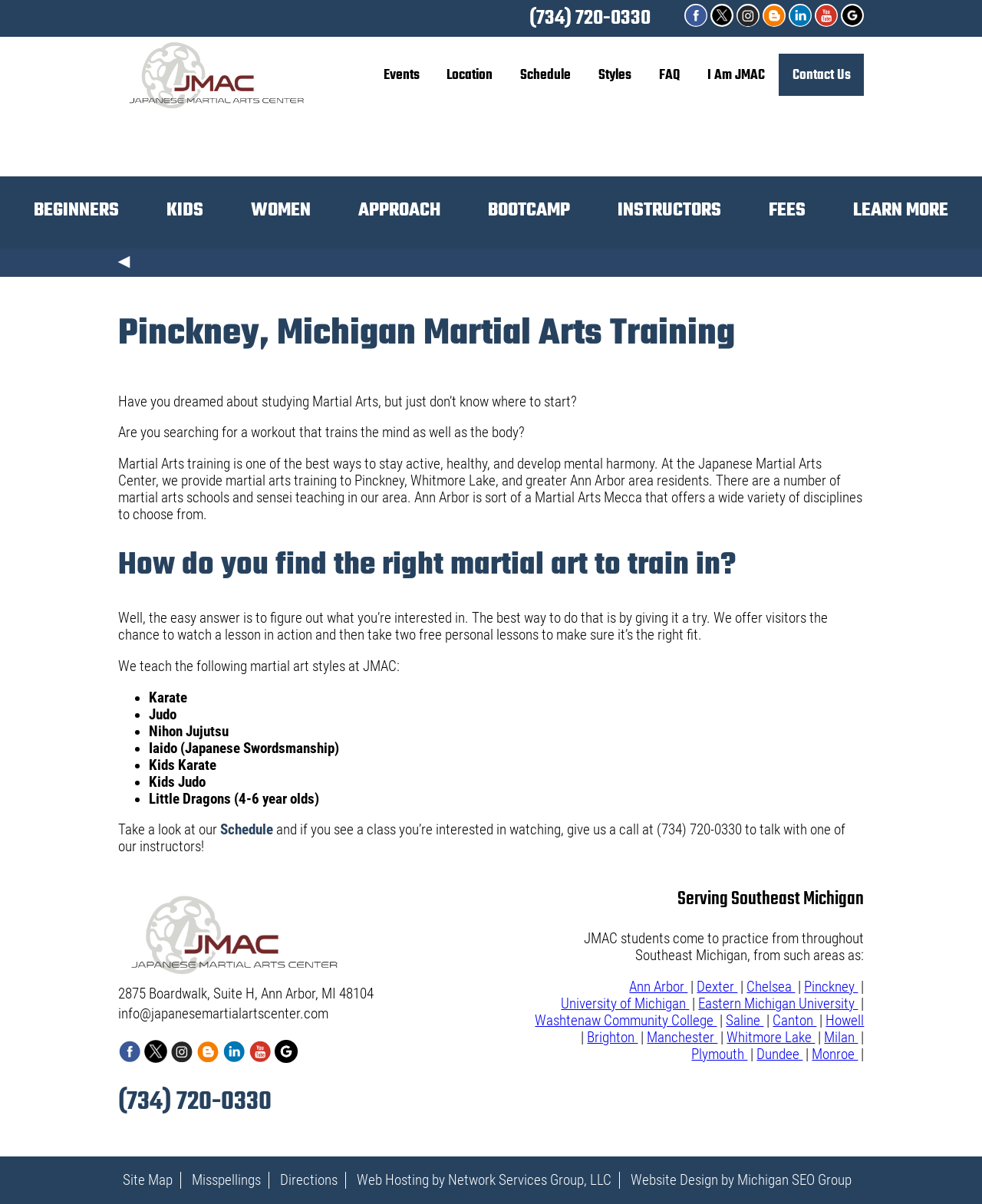Given the element description, predict the bounding box coordinates in the format (top-left x, top-left y, bottom-right x, bottom-right y), using floating point numbers between 0 and 1: Monroe

[0.827, 0.868, 0.874, 0.882]